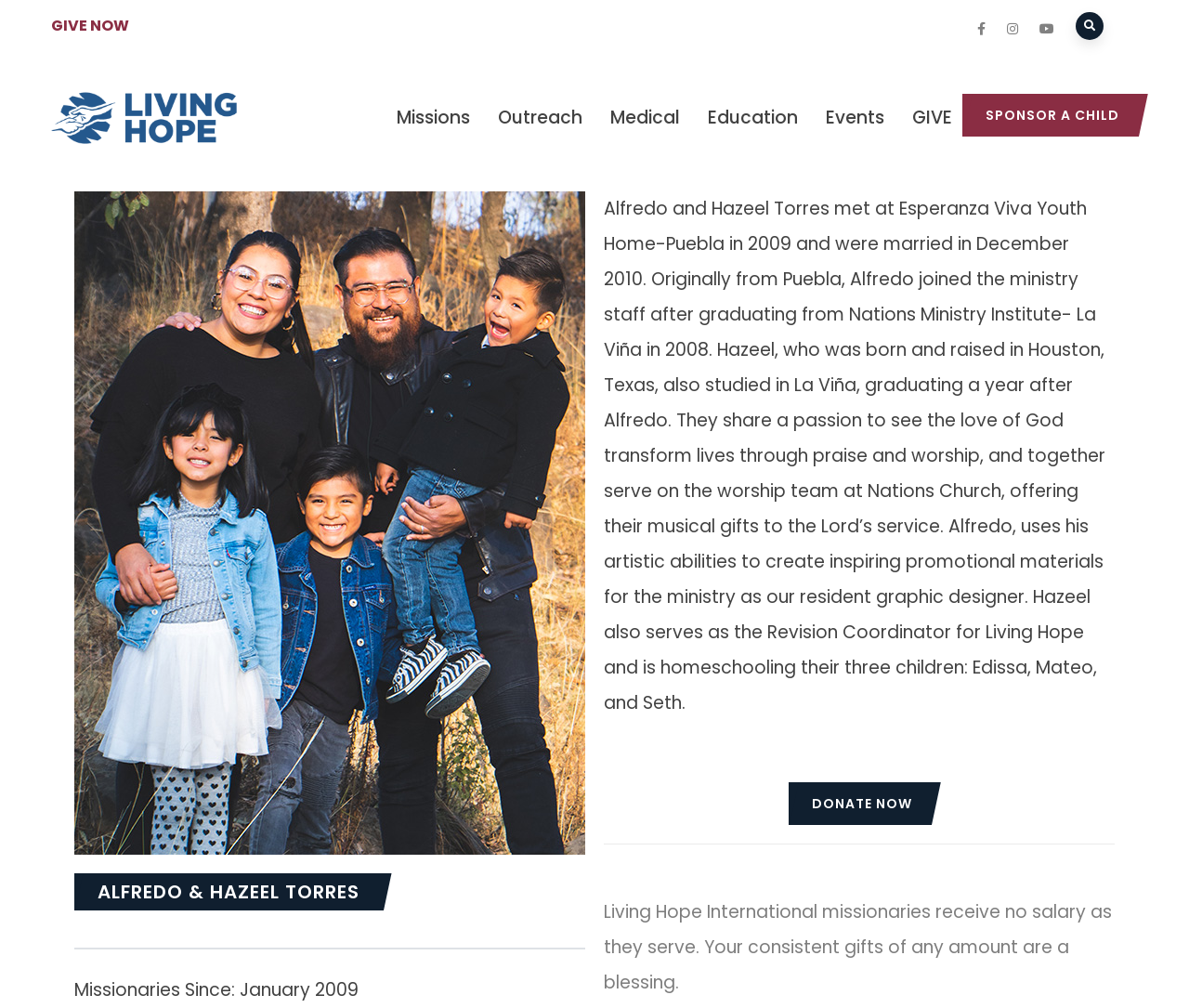Please answer the following question as detailed as possible based on the image: 
What is Hazeel's role in Living Hope?

I found the answer by reading the paragraph of text that describes Alfredo and Hazeel's background, which mentions that Hazeel serves as the Revision Coordinator for Living Hope.